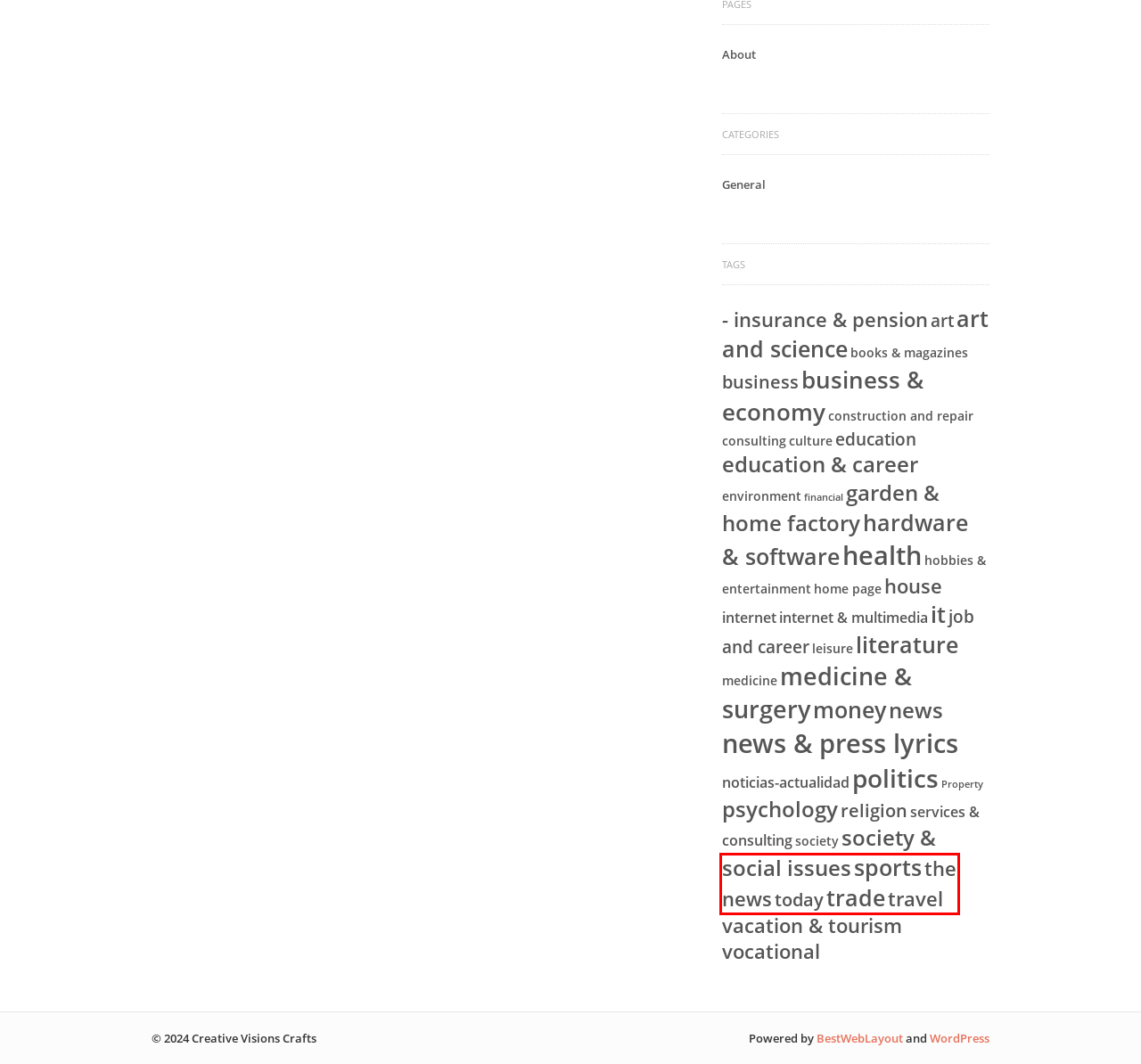Look at the screenshot of a webpage with a red bounding box and select the webpage description that best corresponds to the new page after clicking the element in the red box. Here are the options:
A. job and career – Creative Visions Crafts
B. noticias-actualidad – Creative Visions Crafts
C. society & social issues – Creative Visions Crafts
D. business – Creative Visions Crafts
E. the news – Creative Visions Crafts
F. education & career – Creative Visions Crafts
G. it – Creative Visions Crafts
H. literature – Creative Visions Crafts

E